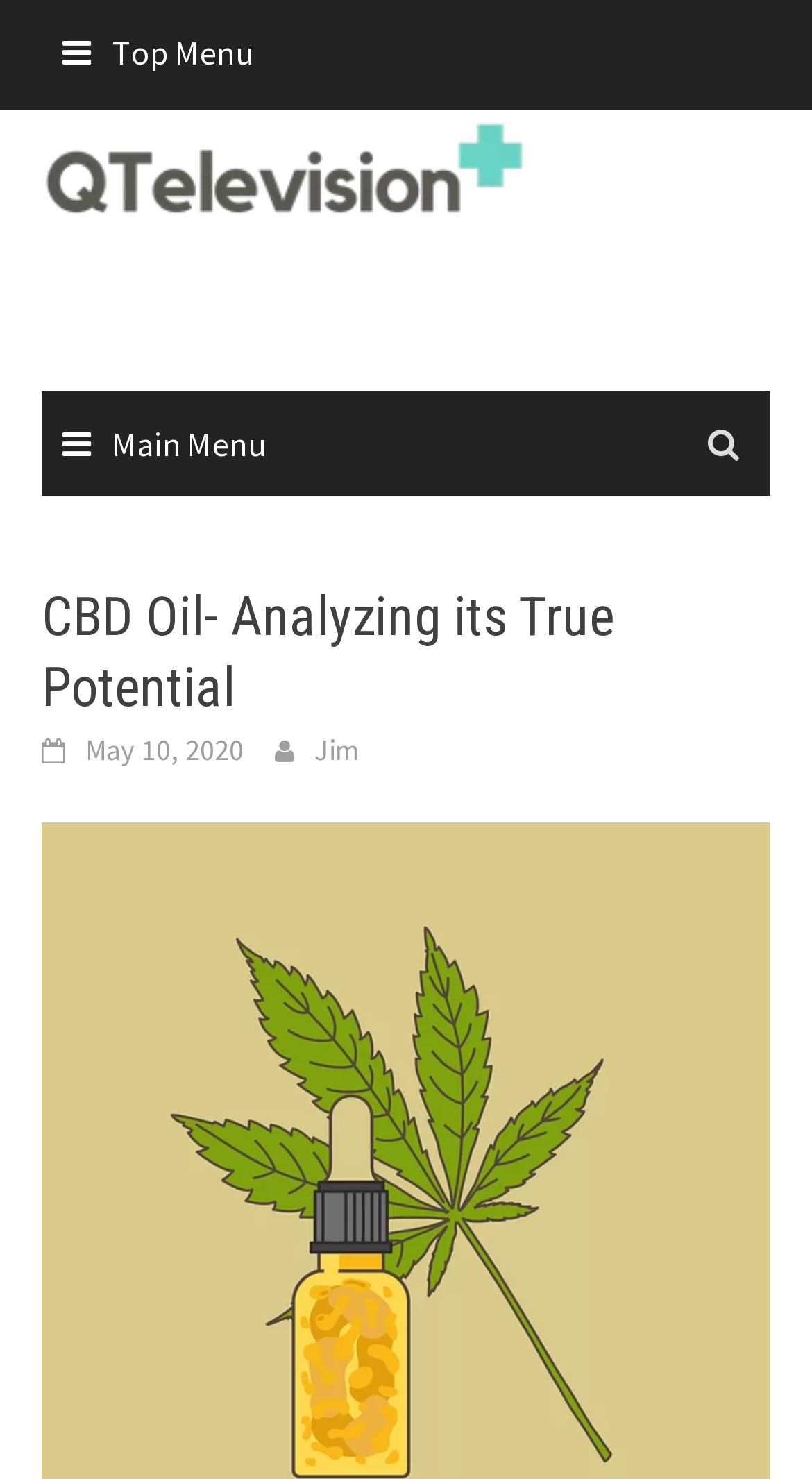Determine which piece of text is the heading of the webpage and provide it.

CBD Oil- Analyzing its True Potential